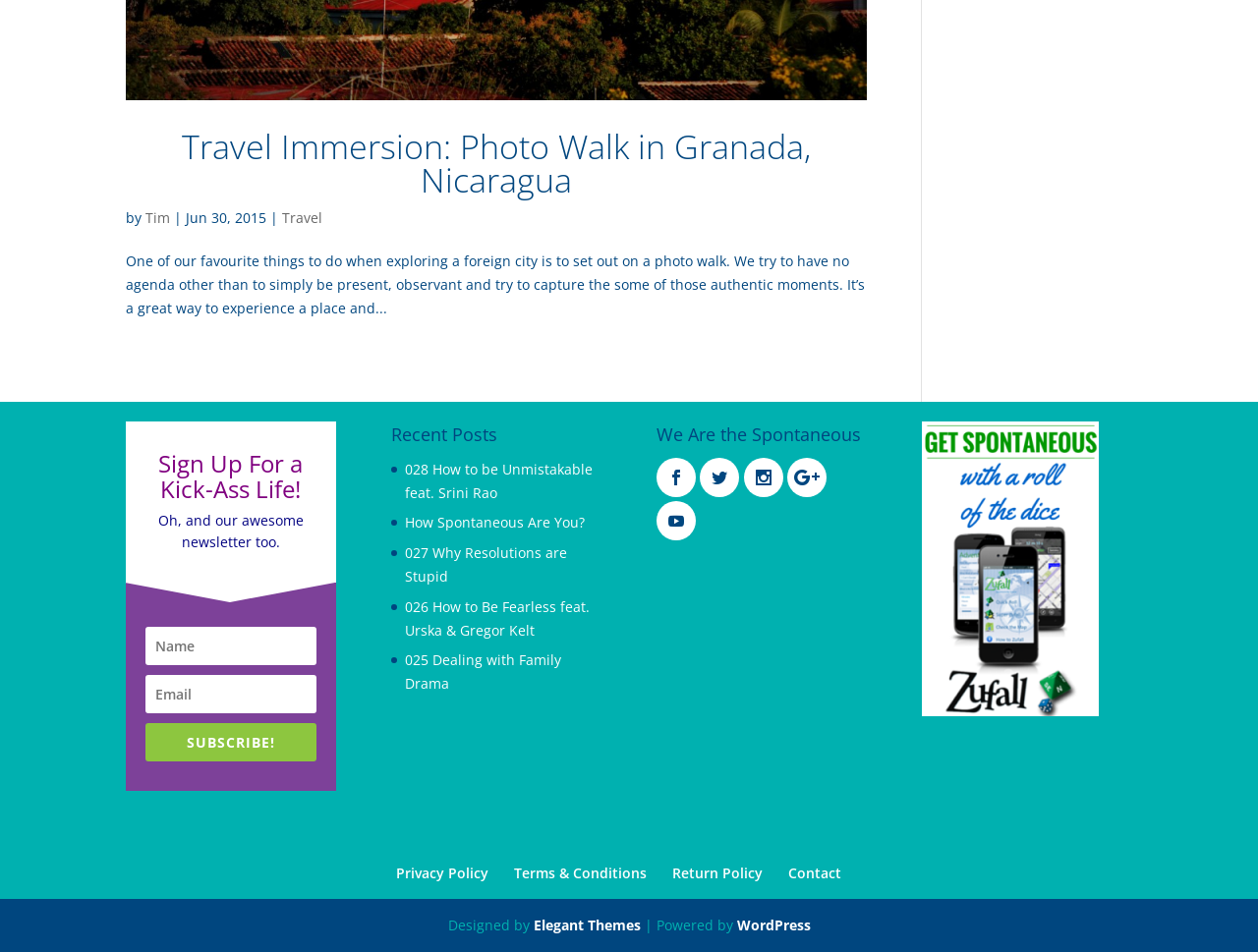Locate and provide the bounding box coordinates for the HTML element that matches this description: "How Spontaneous Are You?".

[0.322, 0.539, 0.465, 0.559]